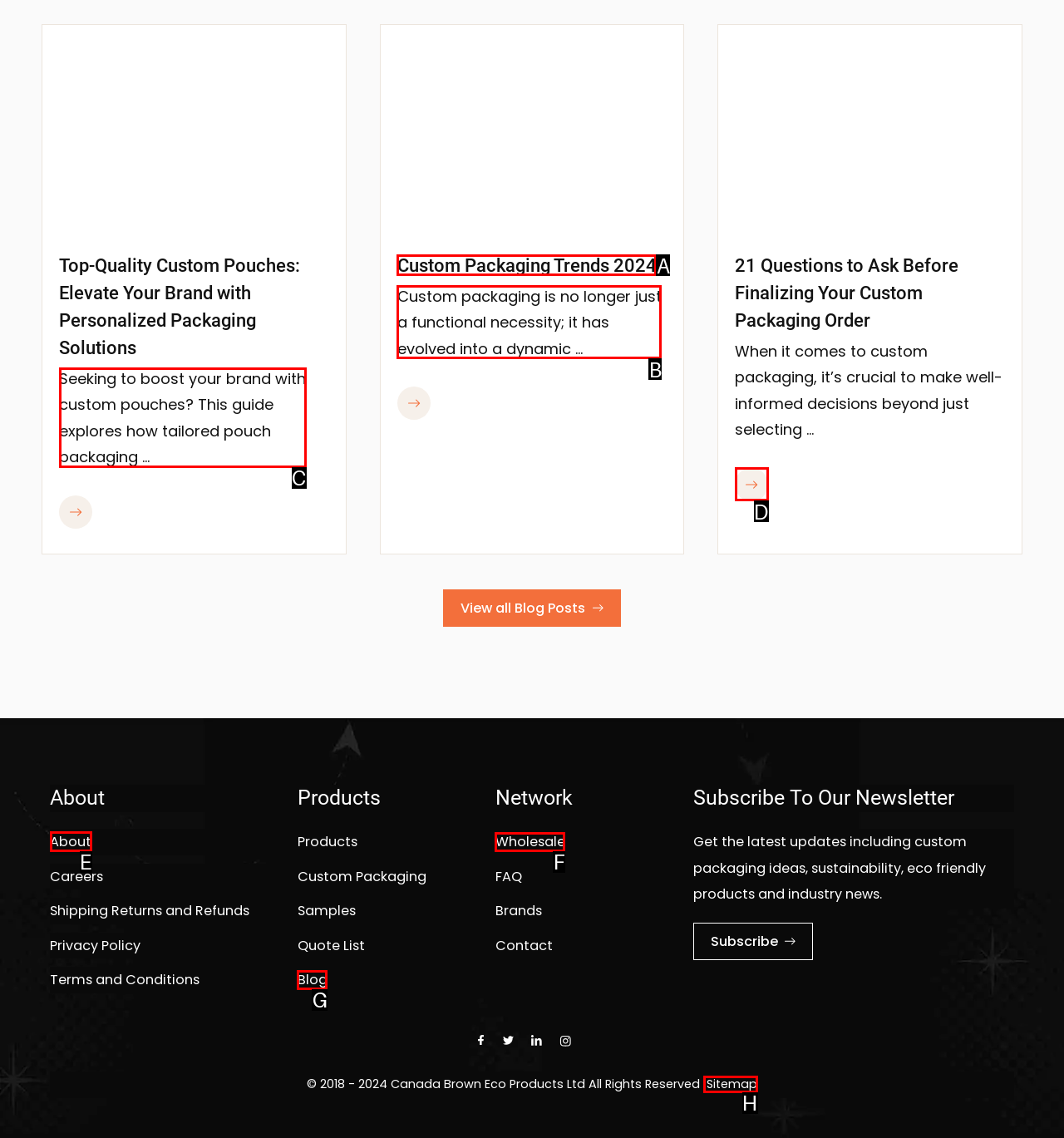Tell me which letter corresponds to the UI element that should be clicked to fulfill this instruction: Visit the About page
Answer using the letter of the chosen option directly.

E